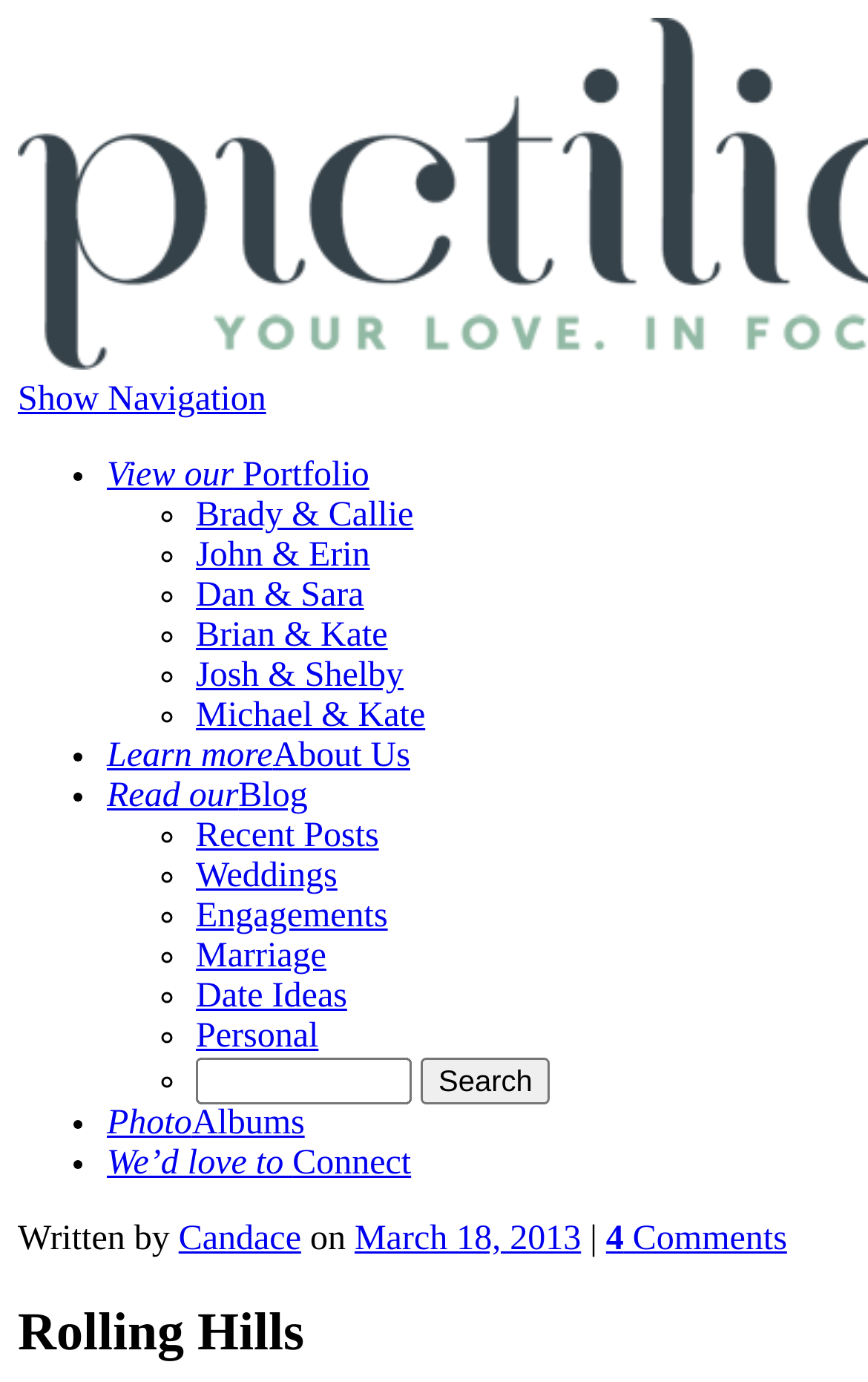Please pinpoint the bounding box coordinates for the region I should click to adhere to this instruction: "Learn more About Us".

[0.123, 0.533, 0.473, 0.561]